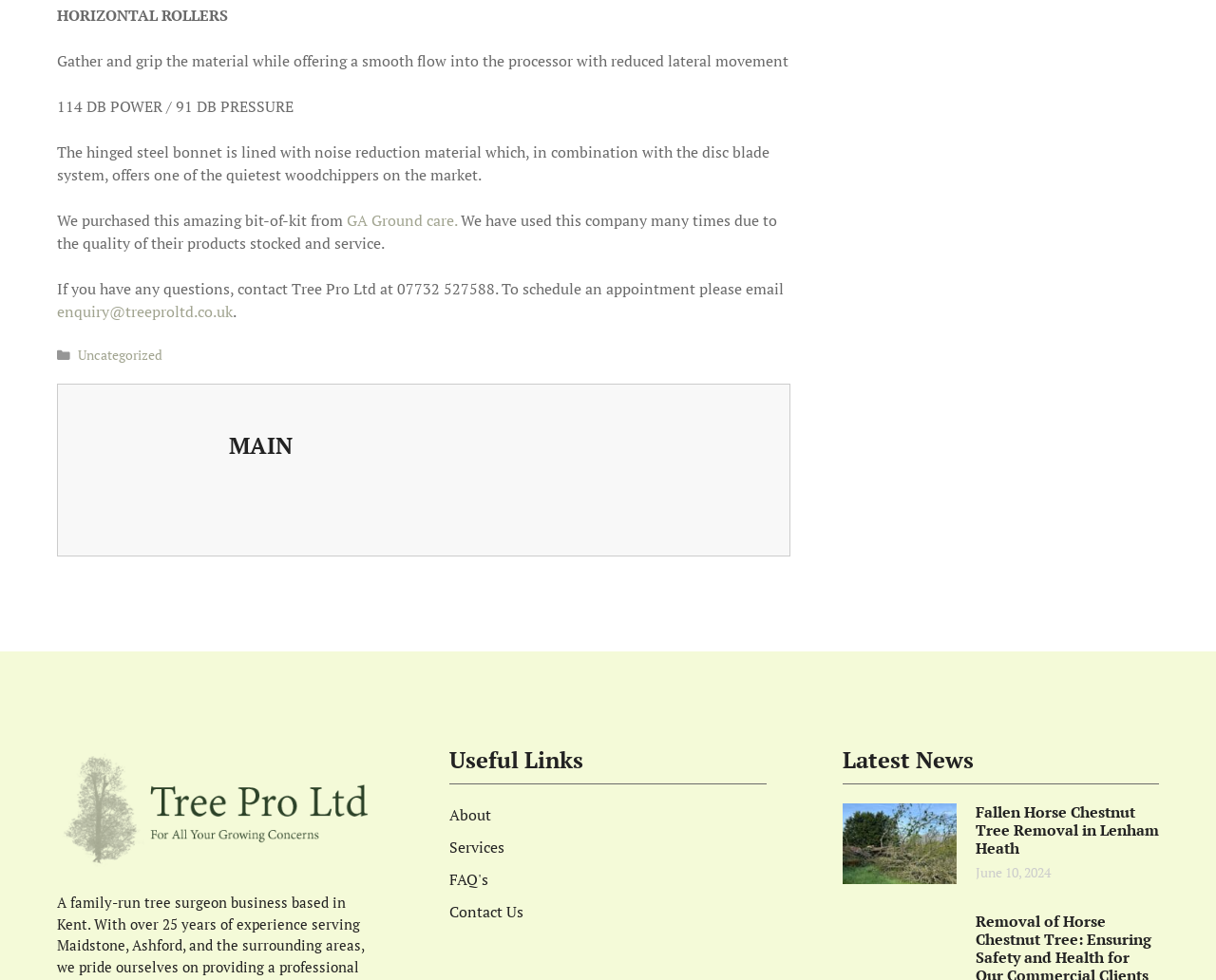Provide the bounding box coordinates of the HTML element described by the text: "Contact Us".

[0.37, 0.919, 0.431, 0.941]